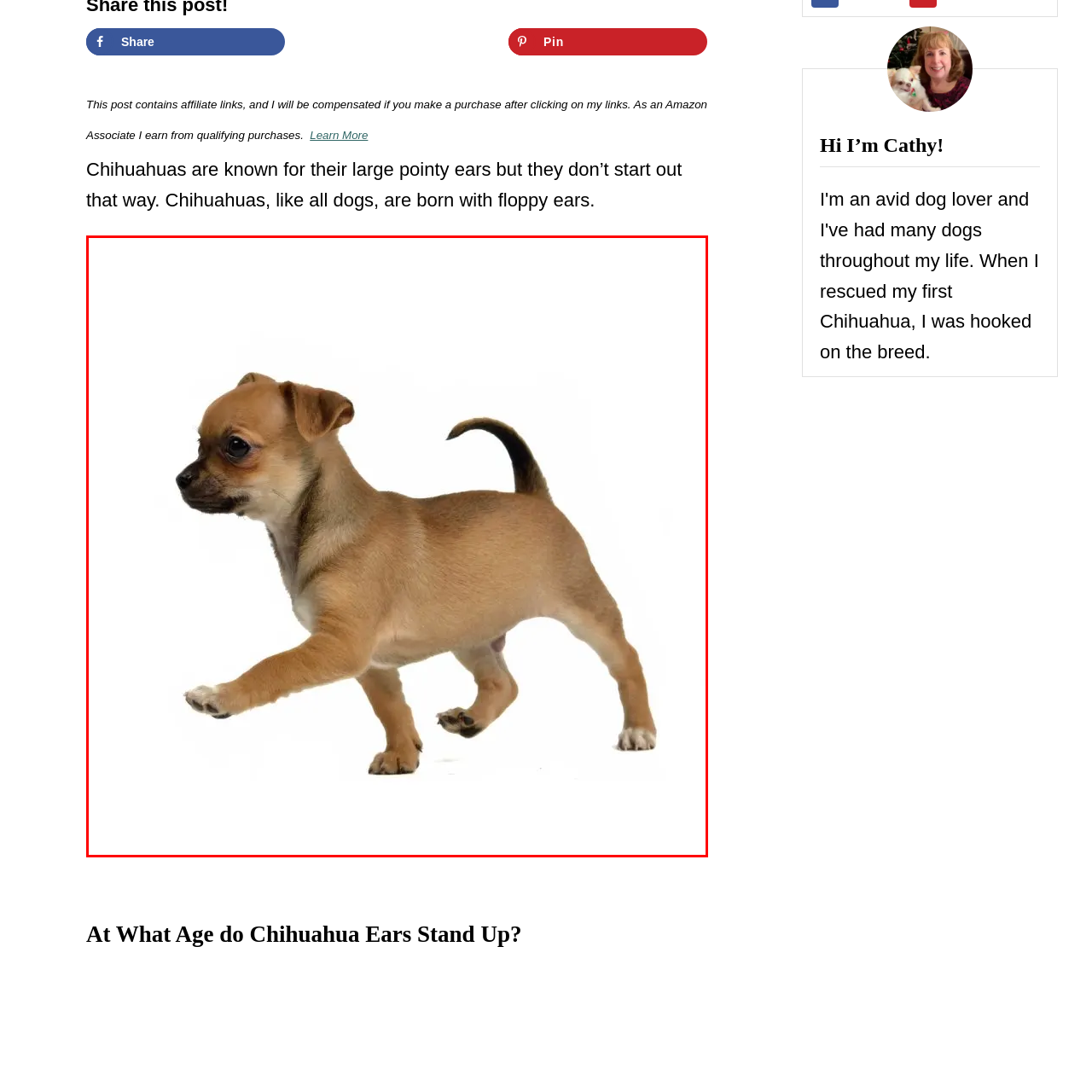What is the background color of the image? Study the image bordered by the red bounding box and answer briefly using a single word or a phrase.

White